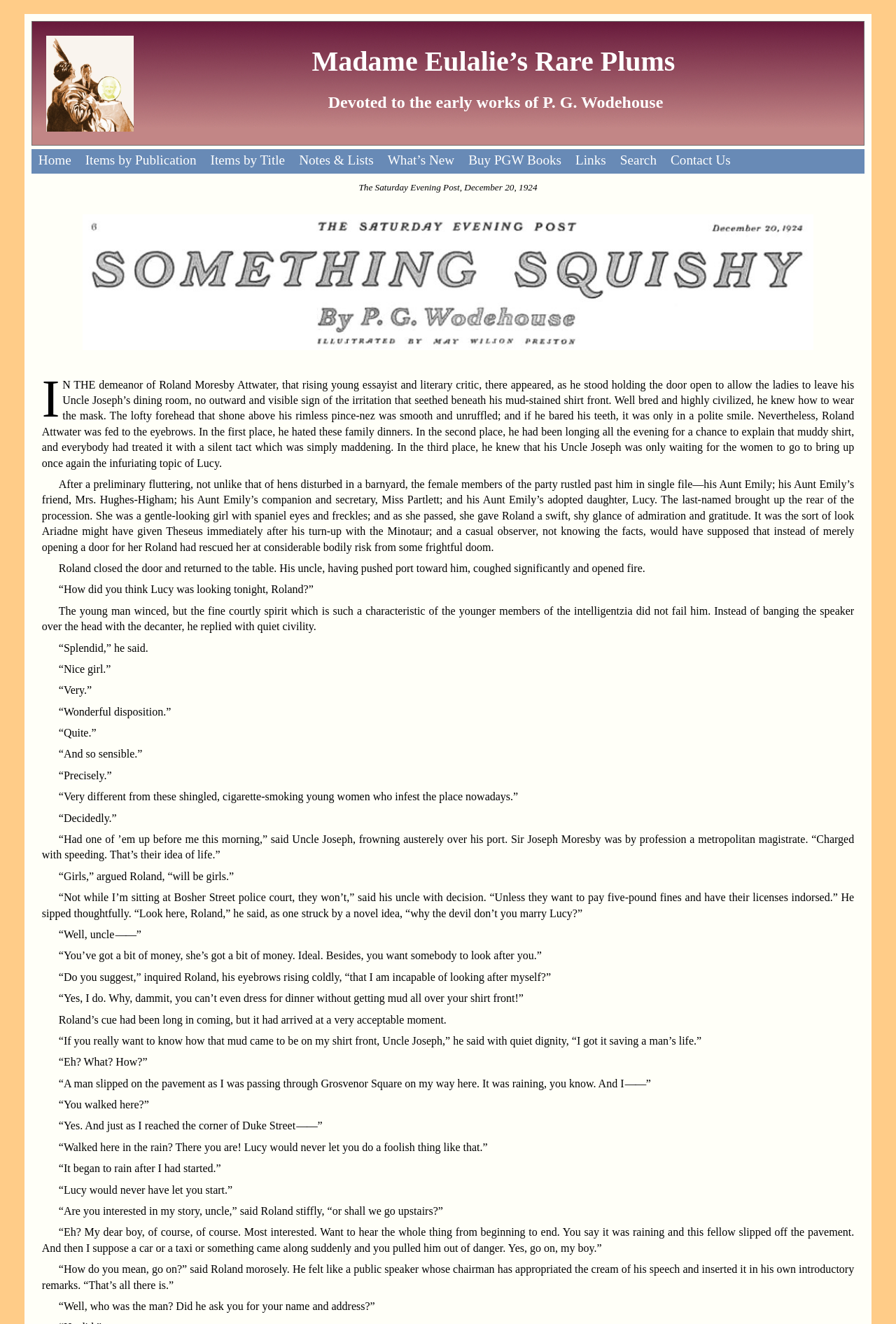Give a detailed account of the webpage's layout and content.

The webpage is about a story titled "Madame Eulalie's Rare Plums" by P.G. Wodehouse. At the top of the page, there is a heading that reads "The Saturday Evening Post, December 20, 1924". Below this heading, there is a small image. 

On the left side of the page, there is a navigation menu with 9 links: "Home", "Items by Publication", "Items by Title", "Notes & Lists", "What's New", "Buy PGW Books", "Links", "Search", and "Contact Us". These links are arranged horizontally and are positioned near the top of the page.

The main content of the page is a short story, which is divided into multiple paragraphs. The story is about a character named Roland Moresby Attwater, who is having dinner with his uncle and other family members. The conversation revolves around Roland's muddy shirt and his uncle's suggestion that he should marry a girl named Lucy. The story is written in a humorous tone and features witty dialogue between the characters.

Throughout the page, there are no other images or UI elements besides the navigation menu and the story text. The text is arranged in a single column and takes up most of the page's space.